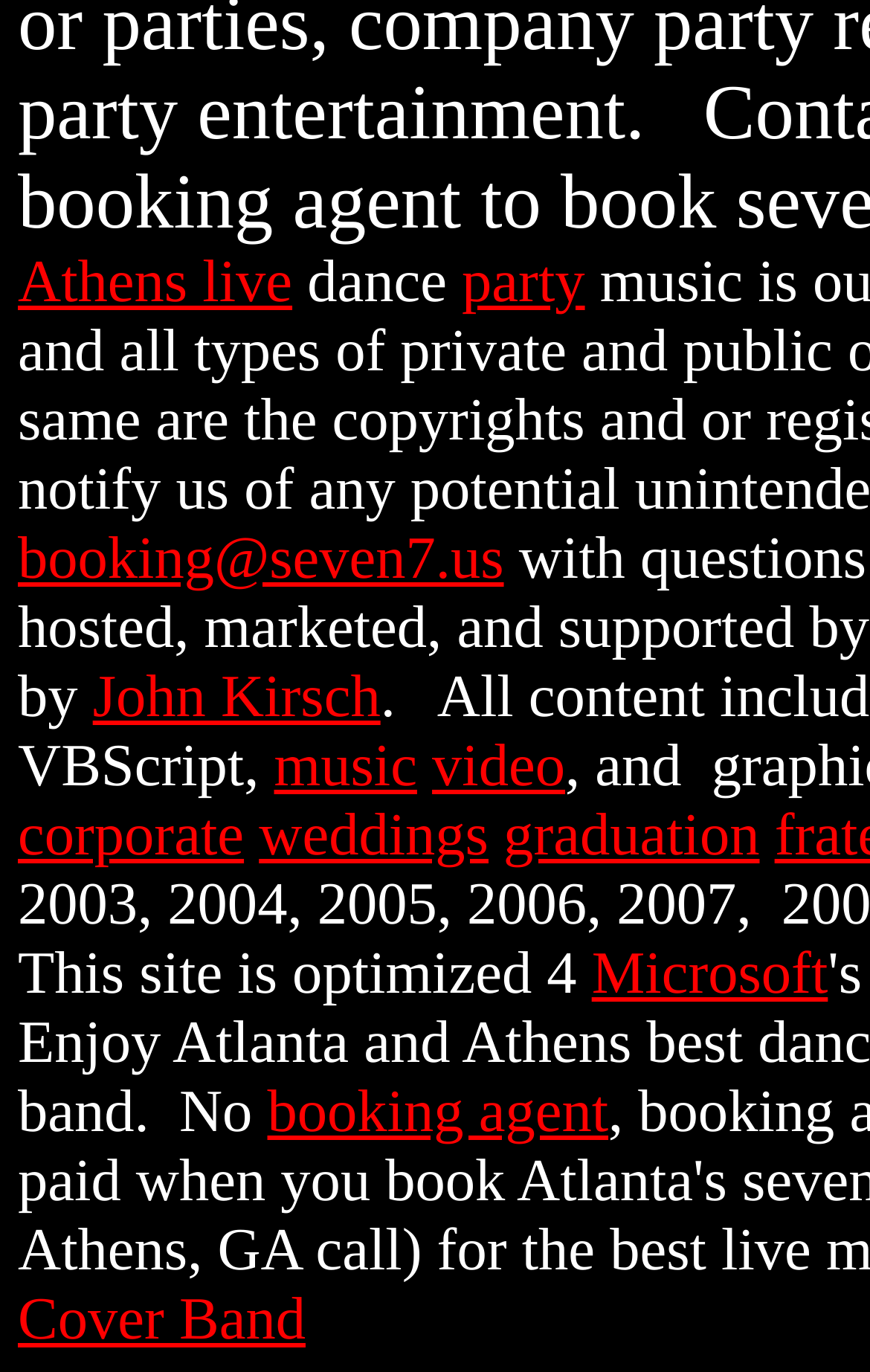Indicate the bounding box coordinates of the element that must be clicked to execute the instruction: "explore music". The coordinates should be given as four float numbers between 0 and 1, i.e., [left, top, right, bottom].

[0.315, 0.533, 0.479, 0.582]